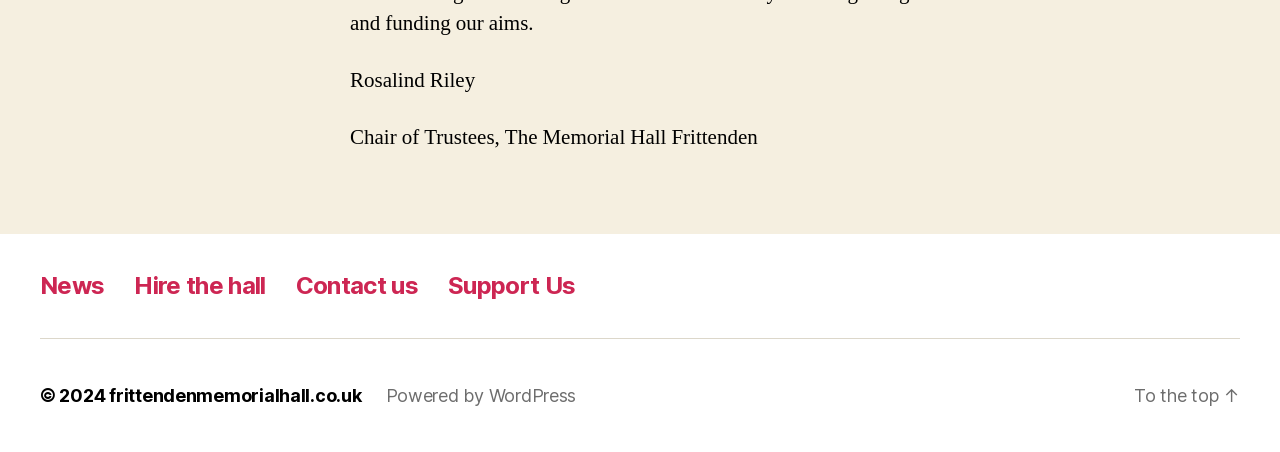Who is the Chair of Trustees?
Respond to the question with a well-detailed and thorough answer.

The webpage displays the name 'Rosalind Riley' with the title 'Chair of Trustees, The Memorial Hall Frittenden', indicating that Rosalind Riley holds the position of Chair of Trustees.